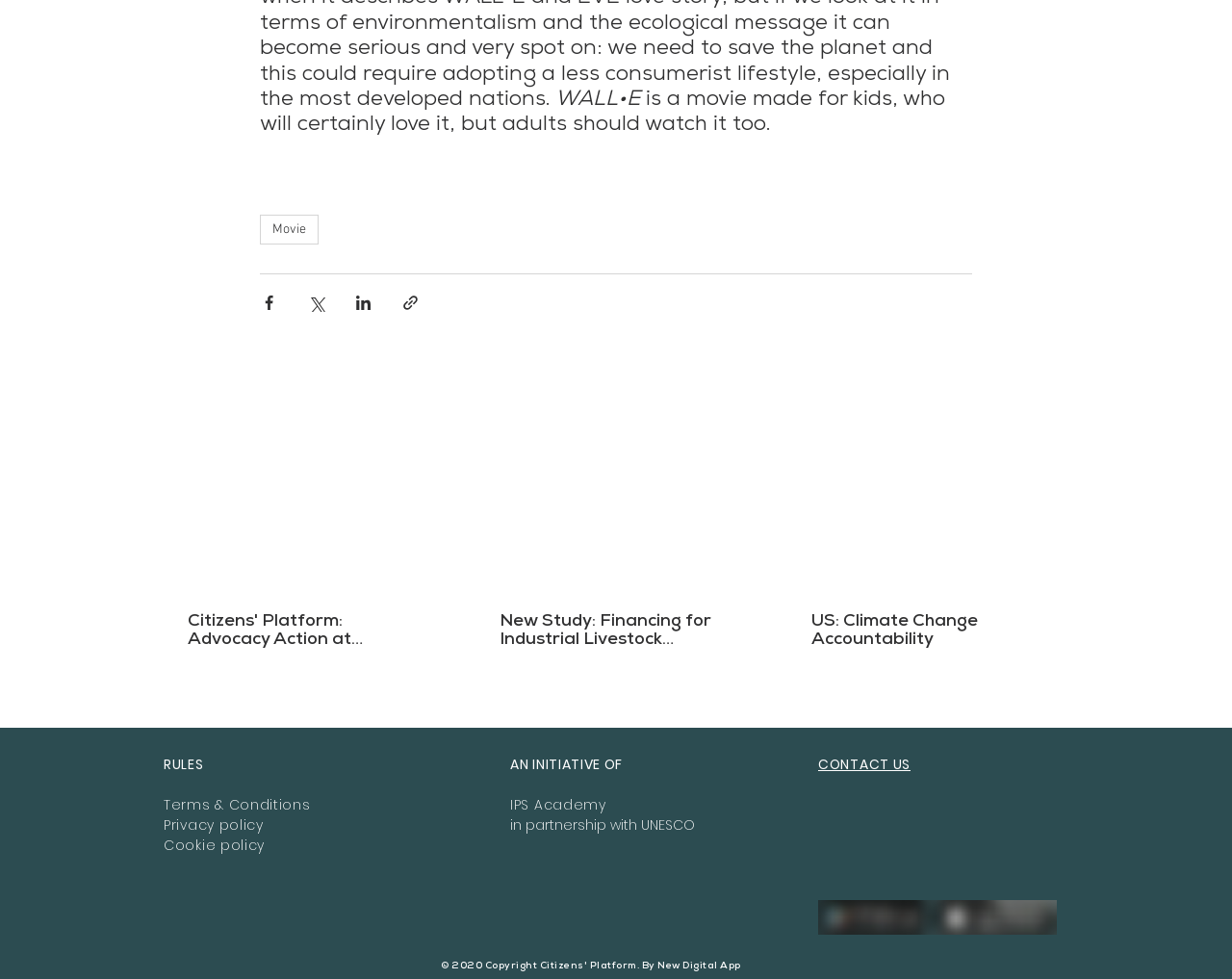Show the bounding box coordinates for the HTML element described as: "Movie".

[0.211, 0.219, 0.259, 0.249]